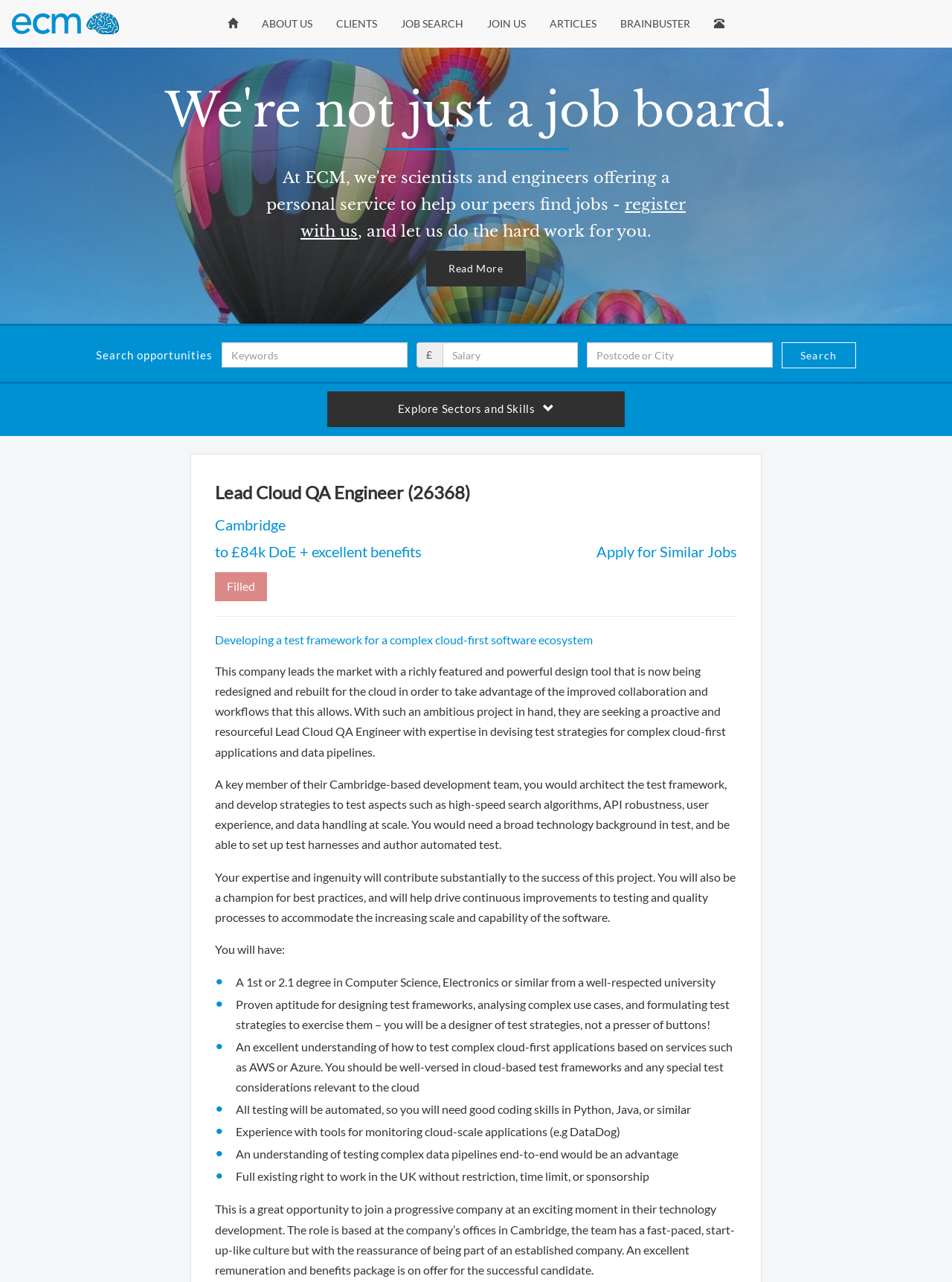Refer to the screenshot and give an in-depth answer to this question: What is the salary range of the job?

The salary range of the job can be found in the job posting section, where it is mentioned as 'to £84k DoE + excellent benefits'. This indicates that the salary range of the job is up to £84,000.